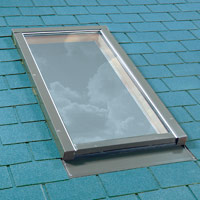What is the purpose of the specialized flashing kits?
Please describe in detail the information shown in the image to answer the question.

According to the caption, the specialized flashing kits are designed to provide a 'reliable, weather-tight fit', which ensures that the skylight is securely installed and protected from the elements.